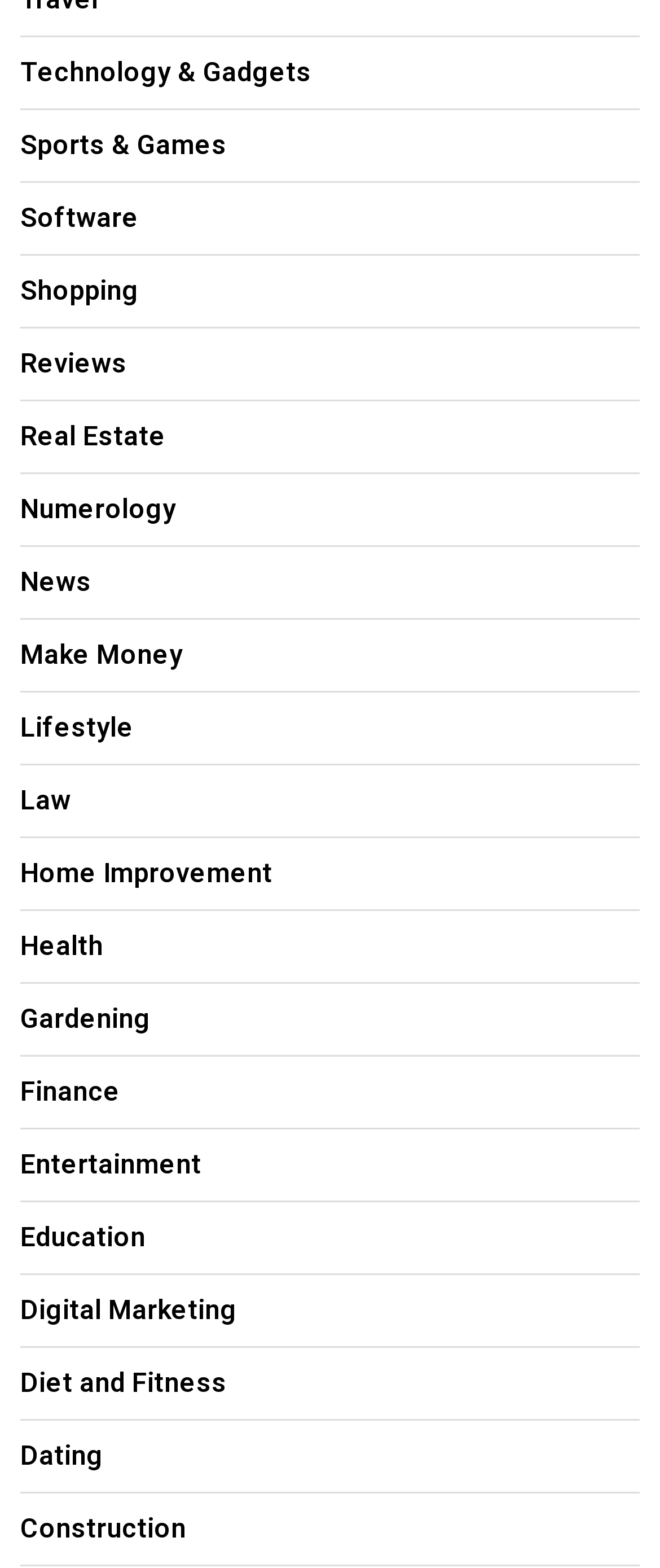Please provide the bounding box coordinates for the element that needs to be clicked to perform the instruction: "Explore Software". The coordinates must consist of four float numbers between 0 and 1, formatted as [left, top, right, bottom].

[0.031, 0.128, 0.21, 0.149]